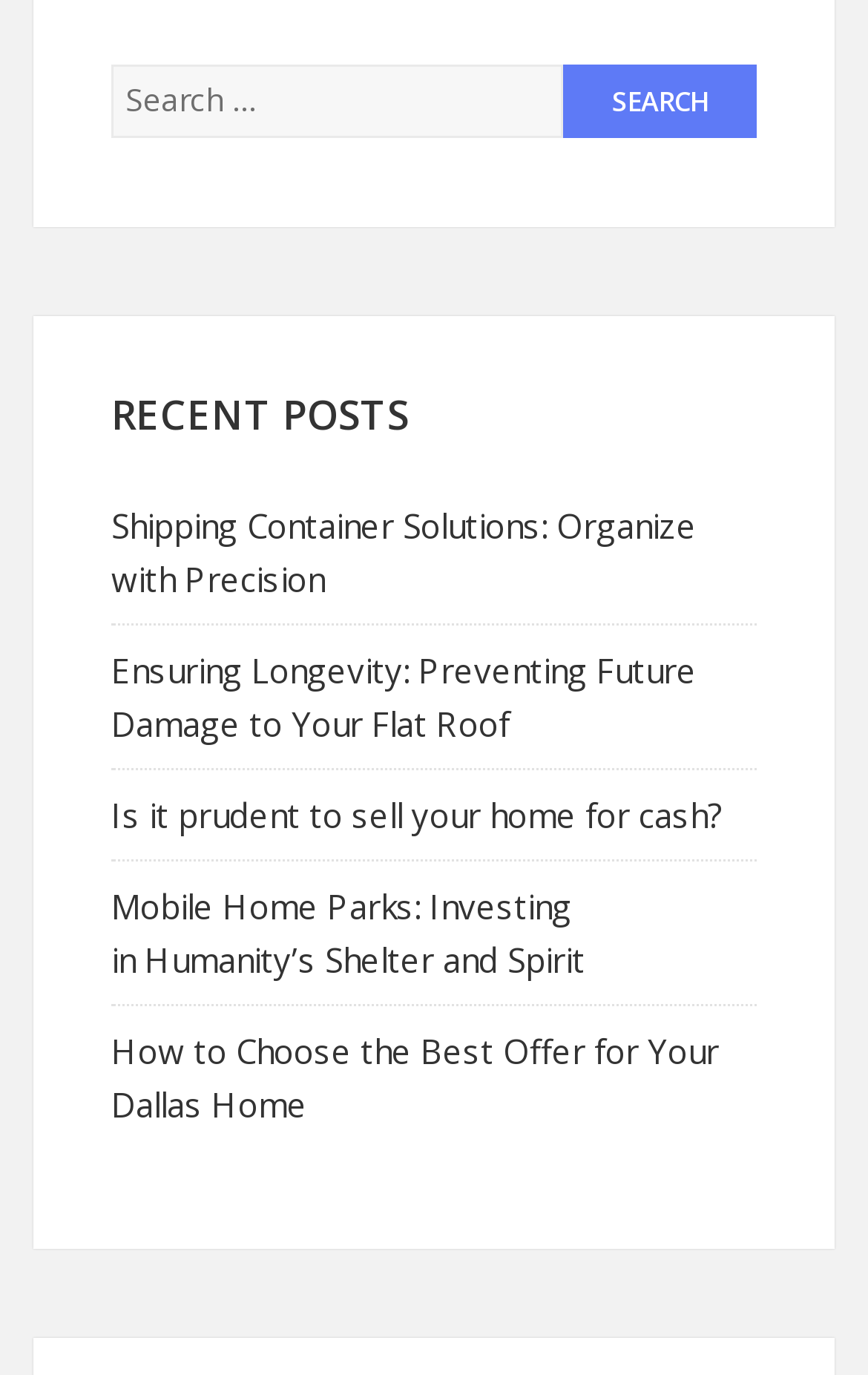Is there a search button on the webpage?
Please give a detailed and elaborate explanation in response to the question.

The search box is accompanied by a button labeled 'Search', which is located to the right of the search box. This button is likely used to submit the search query and retrieve the search results.